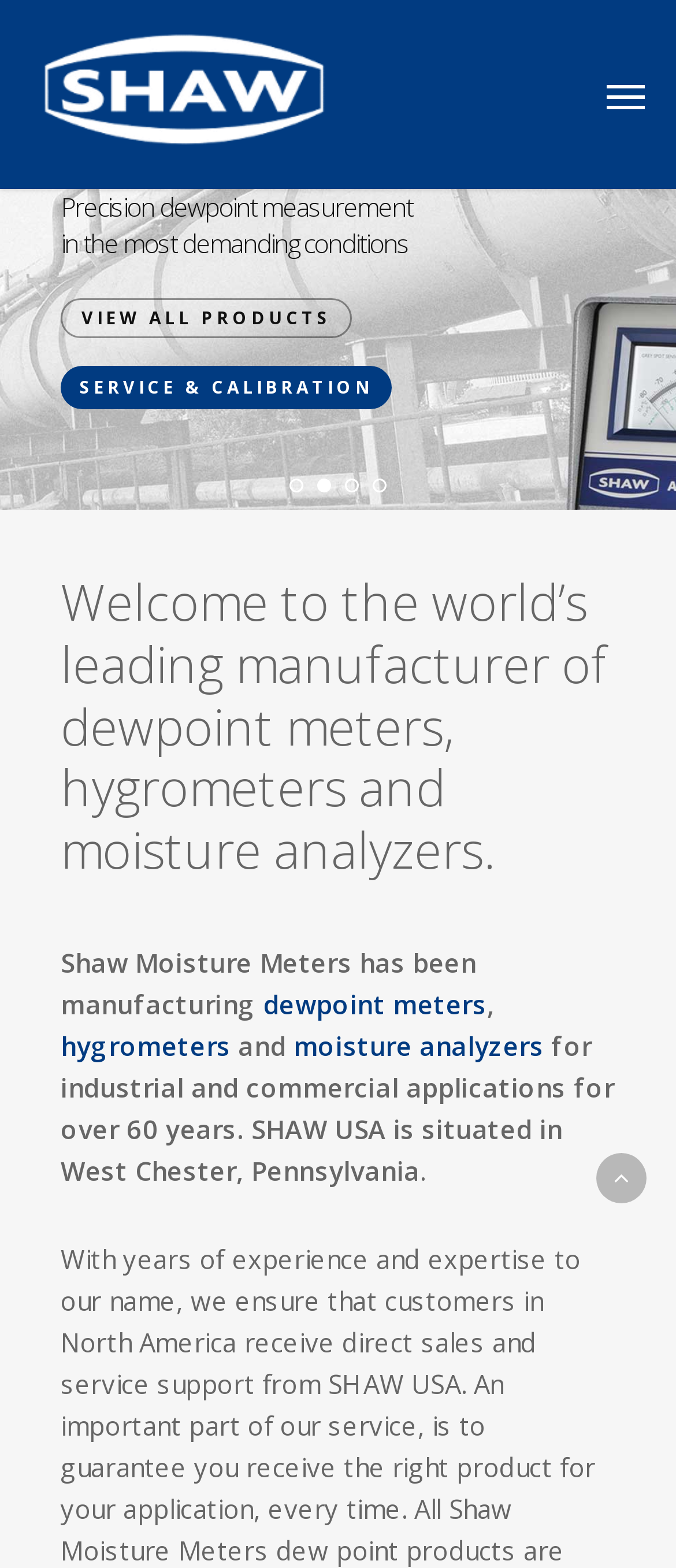Identify the main heading of the webpage and provide its text content.

Welcome to the world’s leading manufacturer of dewpoint meters, hygrometers and moisture analyzers.